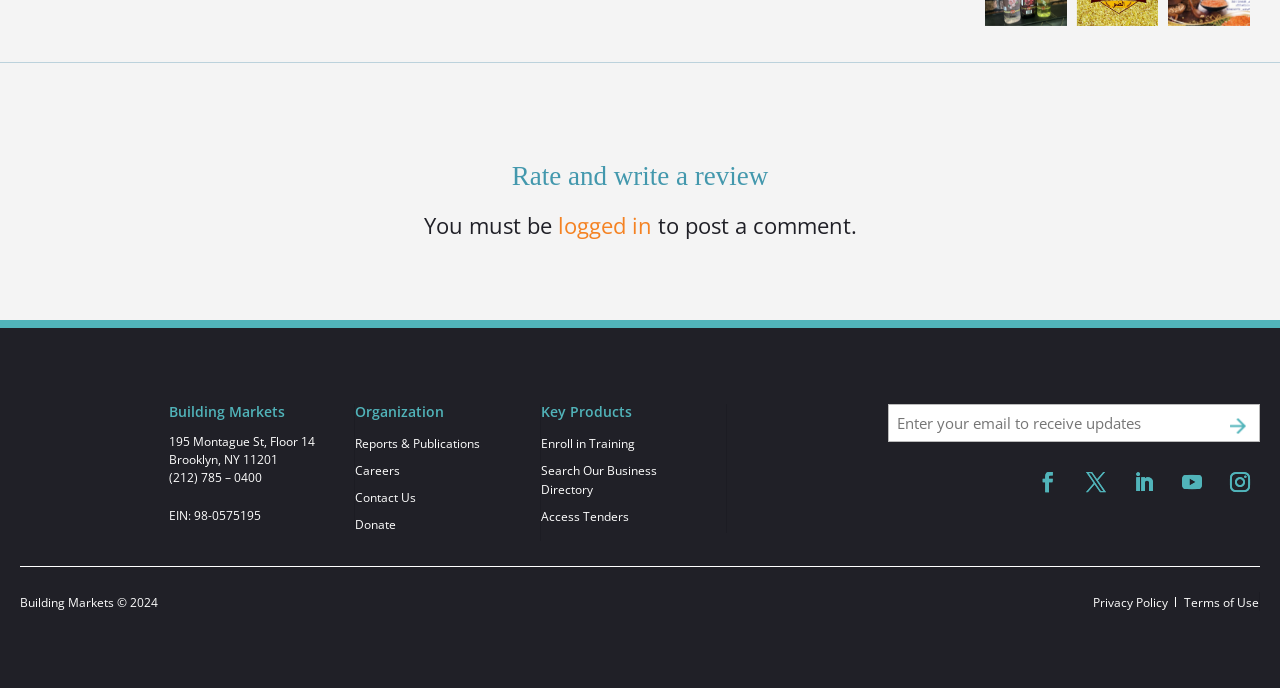What is the address of Building Markets?
Please craft a detailed and exhaustive response to the question.

I found the address by looking at the static text elements under the 'Building Markets' heading, which provides the address as '195 Montague St, Floor 14, Brooklyn, NY 11201'.